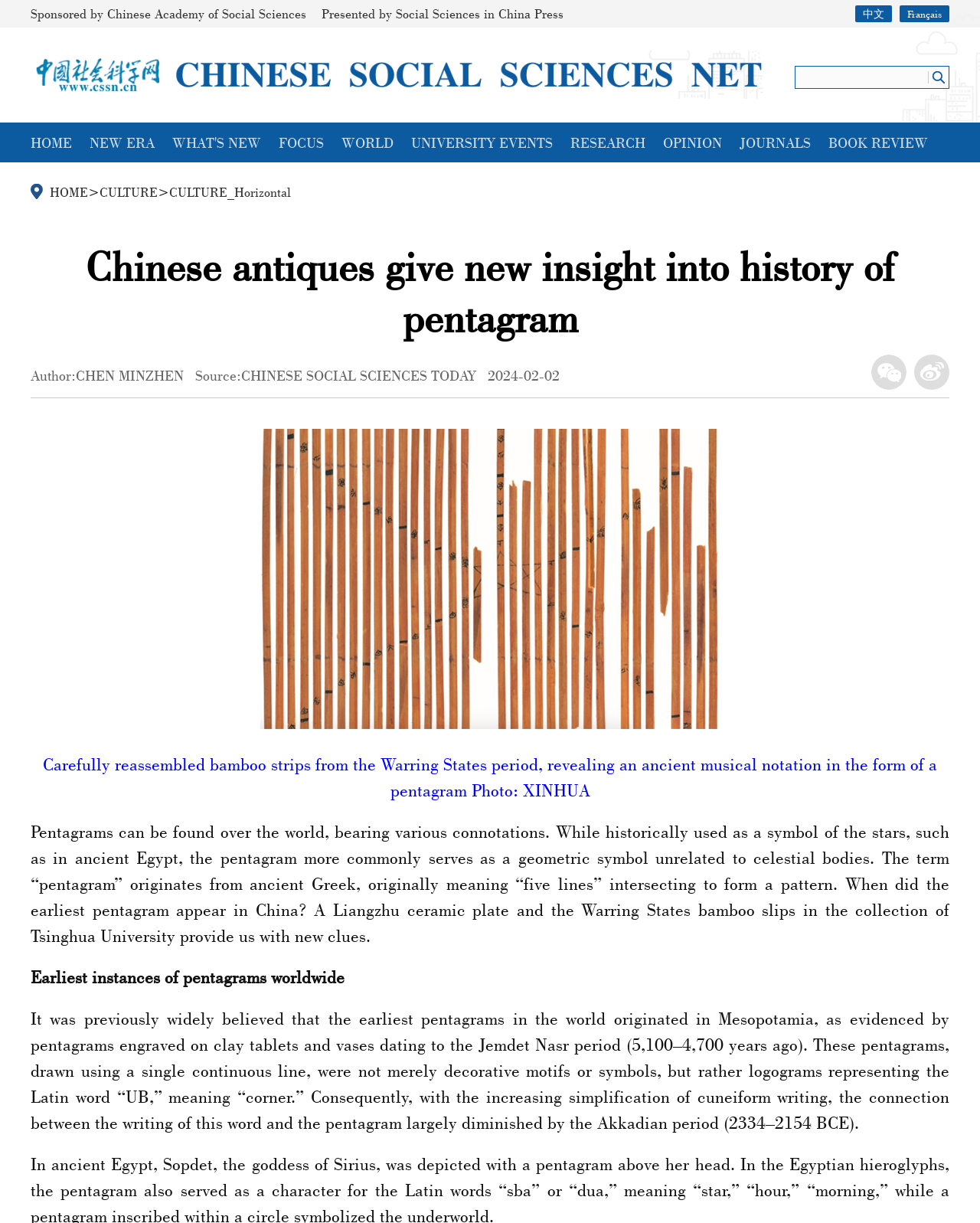Determine the bounding box coordinates of the clickable element necessary to fulfill the instruction: "Read the article about Chinese antiques". Provide the coordinates as four float numbers within the 0 to 1 range, i.e., [left, top, right, bottom].

[0.088, 0.197, 0.912, 0.281]